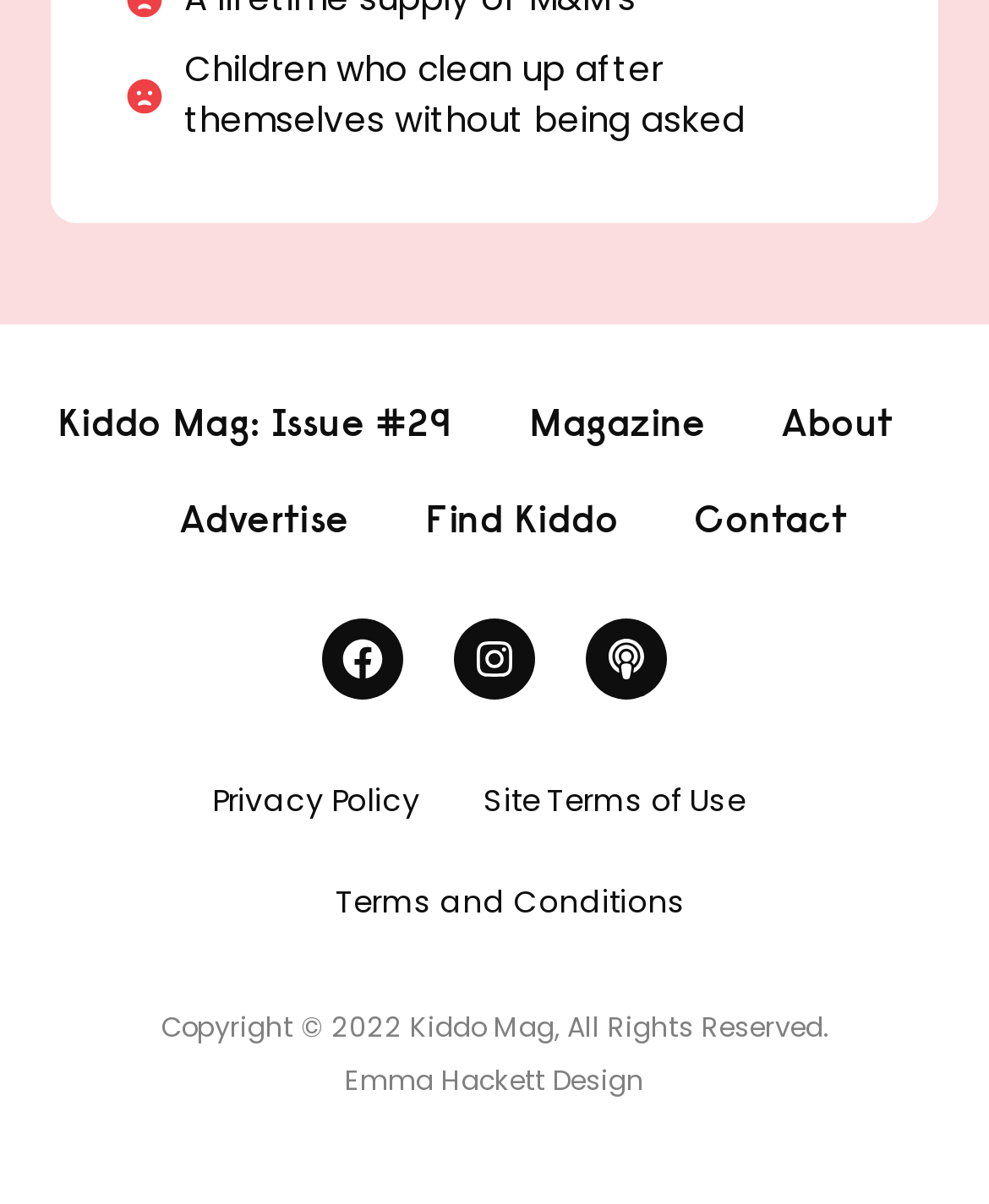Bounding box coordinates should be provided in the format (top-left x, top-left y, bottom-right x, bottom-right y) with all values between 0 and 1. Identify the bounding box for this UI element: About

[0.791, 0.312, 0.903, 0.392]